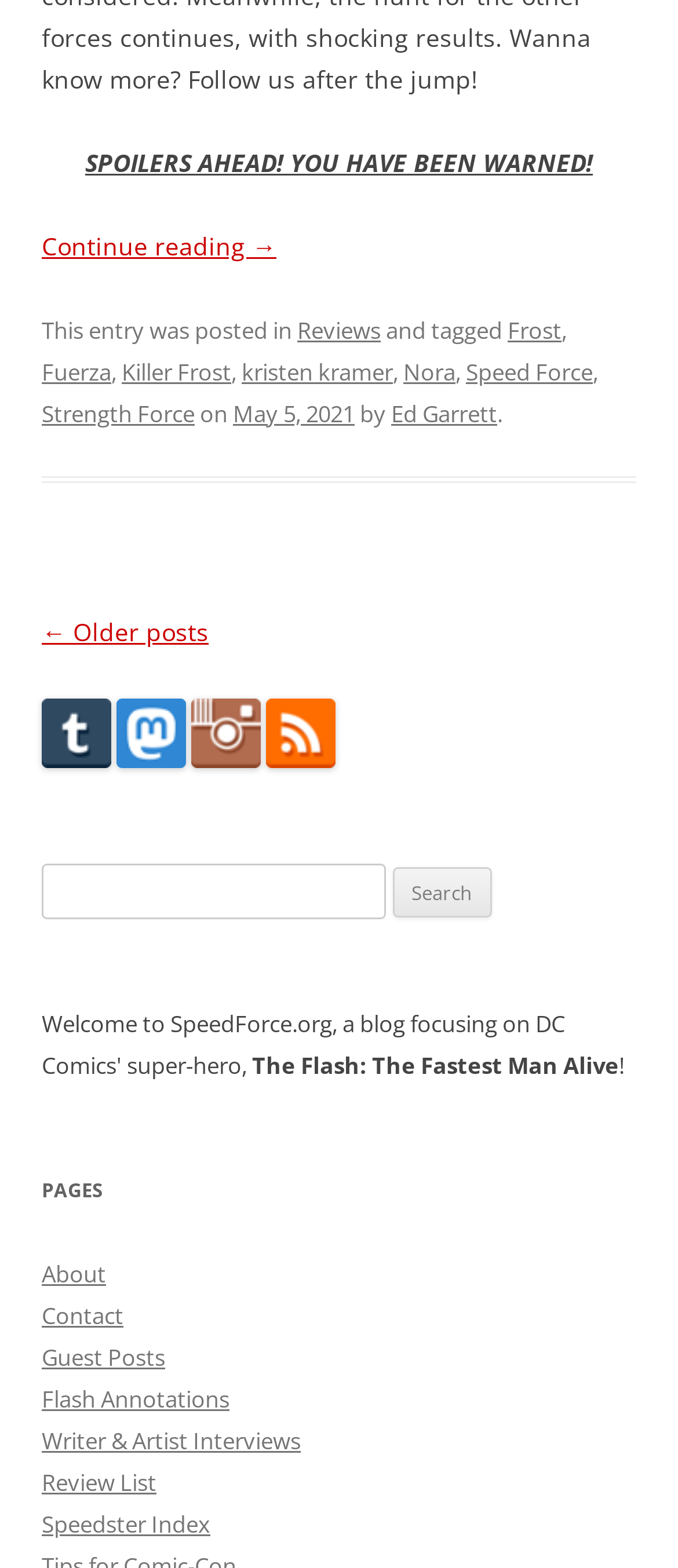What is the warning message at the top of the page?
Provide a comprehensive and detailed answer to the question.

The warning message is located at the top of the page, with a bounding box coordinate of [0.126, 0.093, 0.874, 0.114]. It is a static text element with the content 'SPOILERS AHEAD! YOU HAVE BEEN WARNED!'.